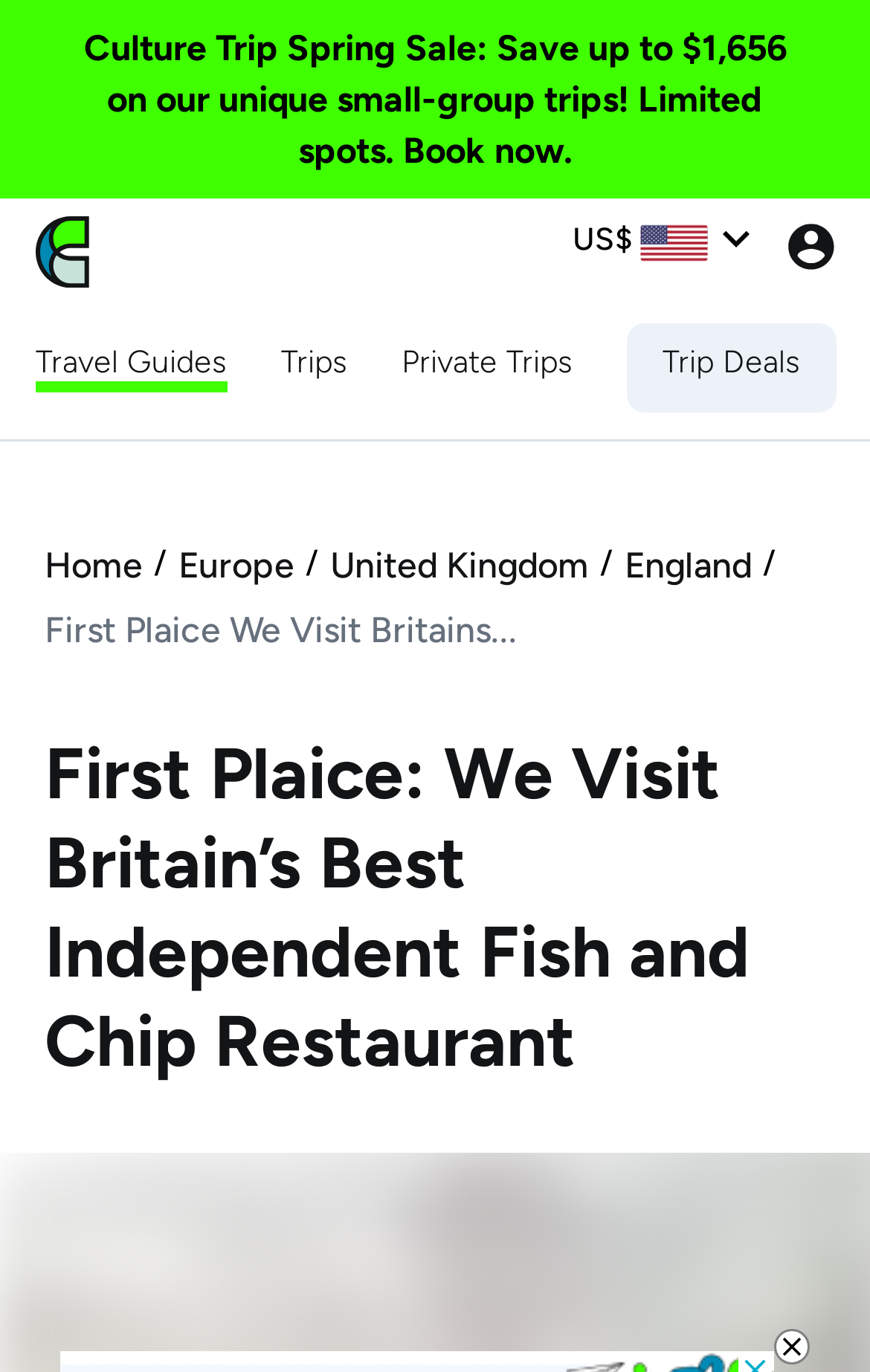Give a concise answer of one word or phrase to the question: 
What is the currency symbol displayed on the webpage?

US$